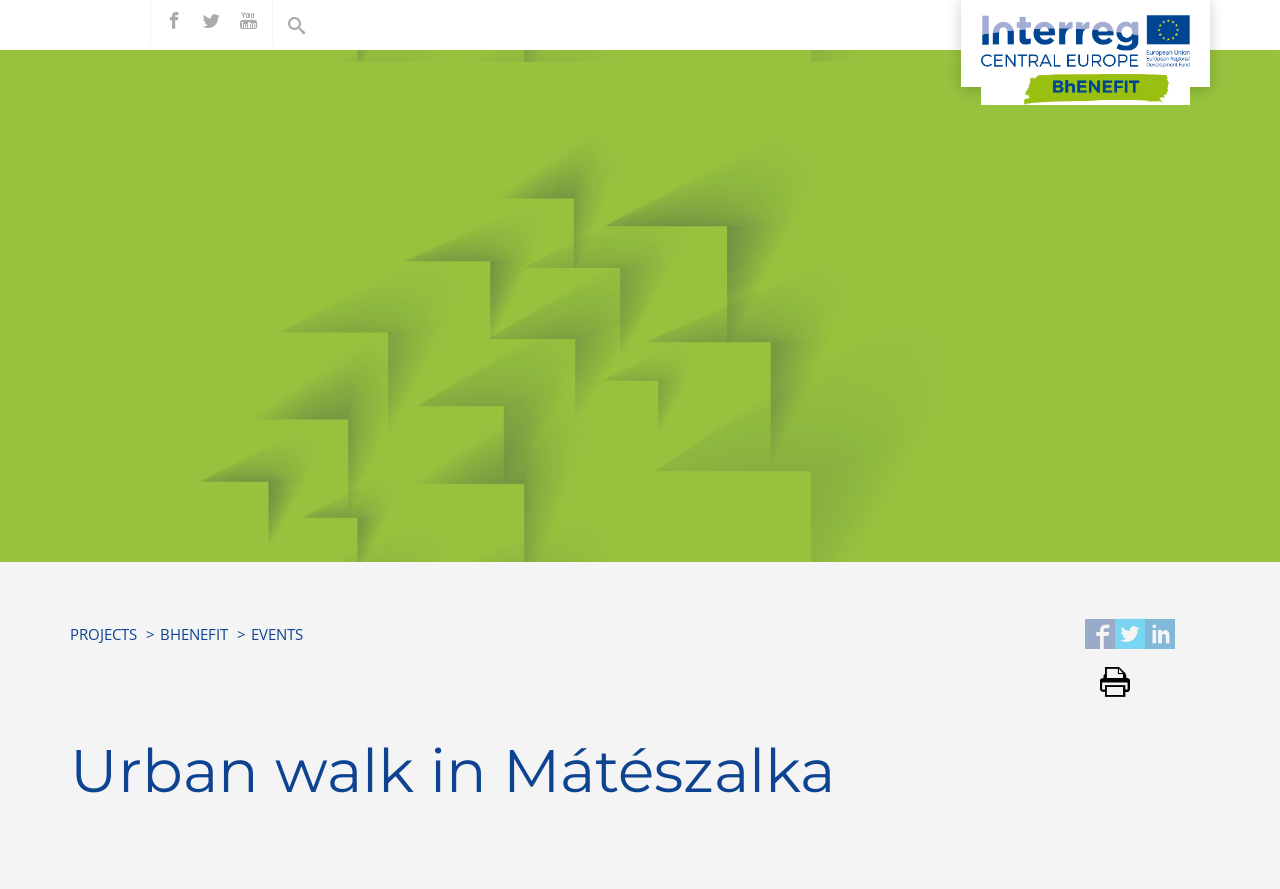Please specify the bounding box coordinates of the element that should be clicked to execute the given instruction: 'Search for a project'. Ensure the coordinates are four float numbers between 0 and 1, expressed as [left, top, right, bottom].

[0.246, 0.0, 0.443, 0.038]